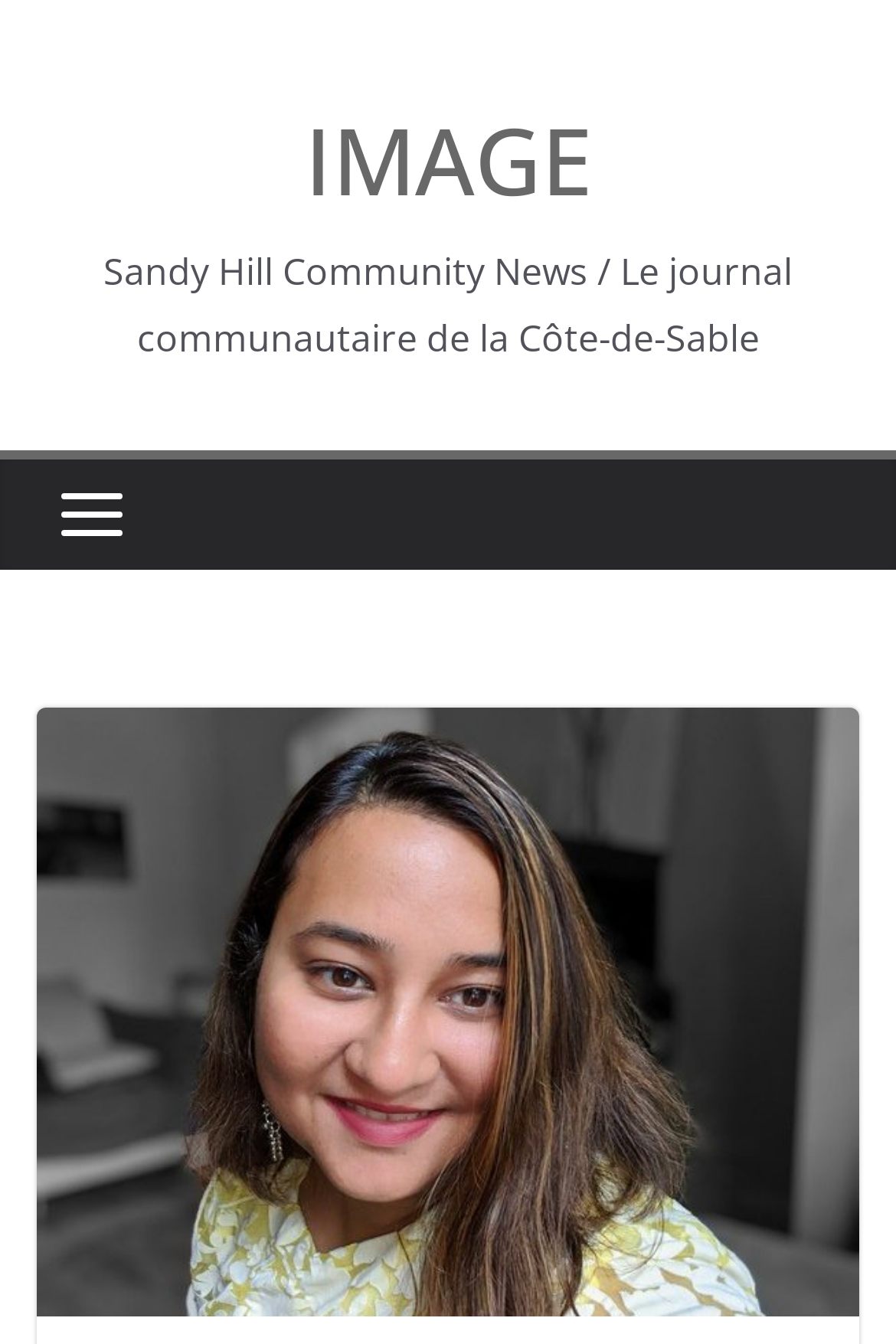Extract the bounding box coordinates for the HTML element that matches this description: "IMAGE". The coordinates should be four float numbers between 0 and 1, i.e., [left, top, right, bottom].

[0.34, 0.072, 0.66, 0.166]